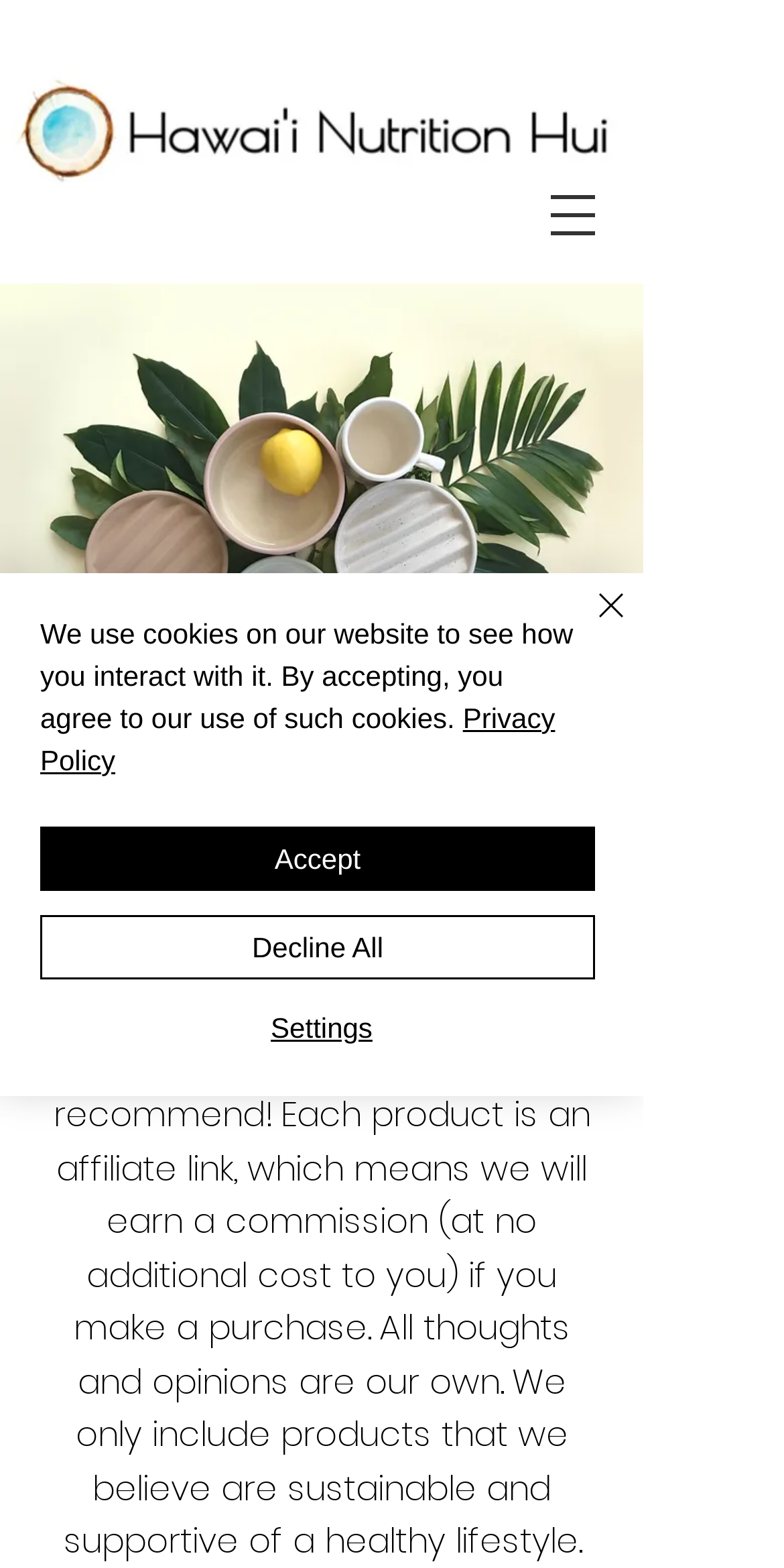What is the category of the image at the top of the page?
Using the details shown in the screenshot, provide a comprehensive answer to the question.

The category of the image at the top of the page is 'Kitchenware', which is an image element located at the top of the page with a bounding box coordinate of [0.0, 0.181, 0.821, 0.5].